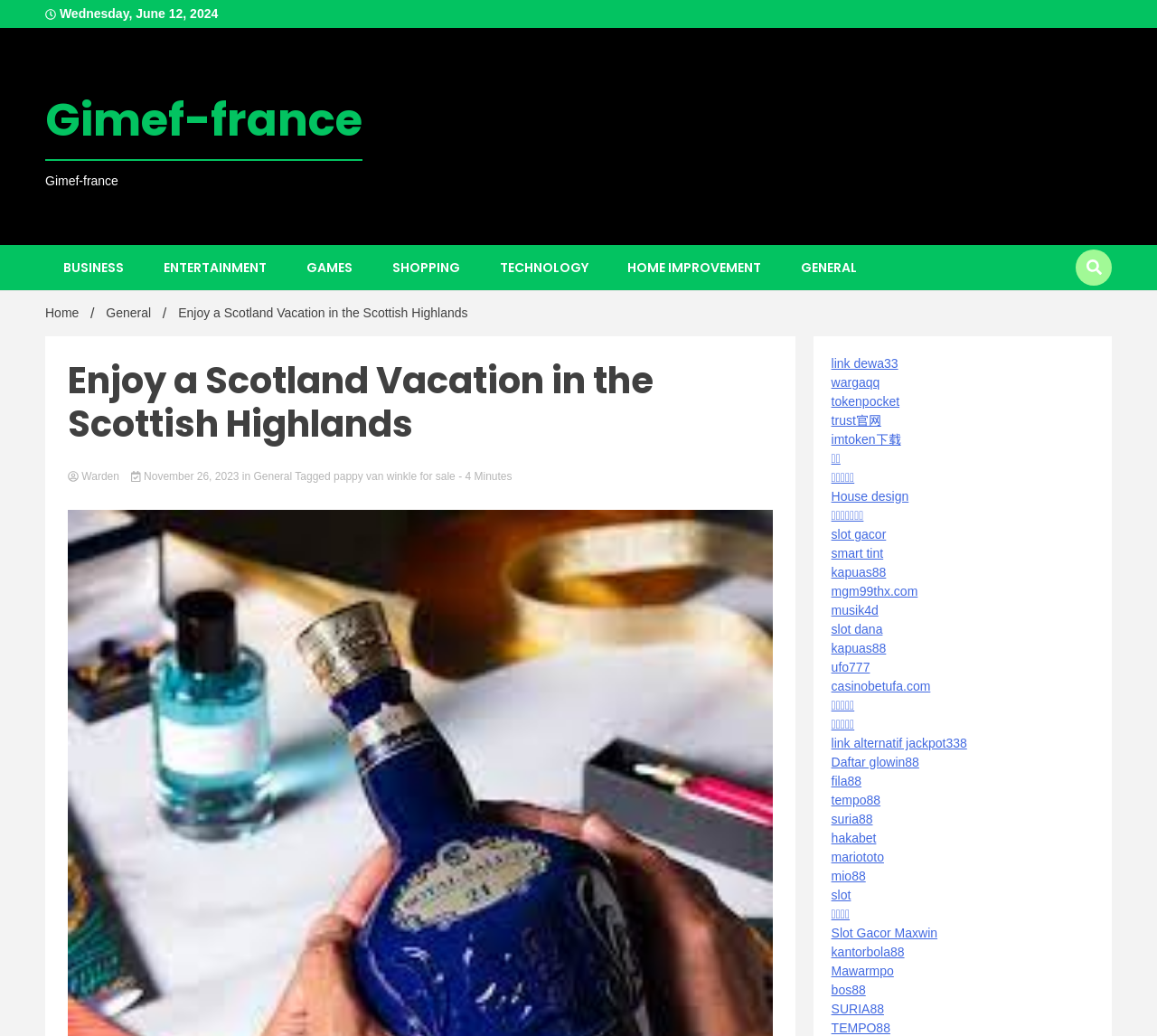Please provide the bounding box coordinates for the element that needs to be clicked to perform the instruction: "Visit the 'HOME IMPROVEMENT' section". The coordinates must consist of four float numbers between 0 and 1, formatted as [left, top, right, bottom].

[0.527, 0.236, 0.674, 0.28]